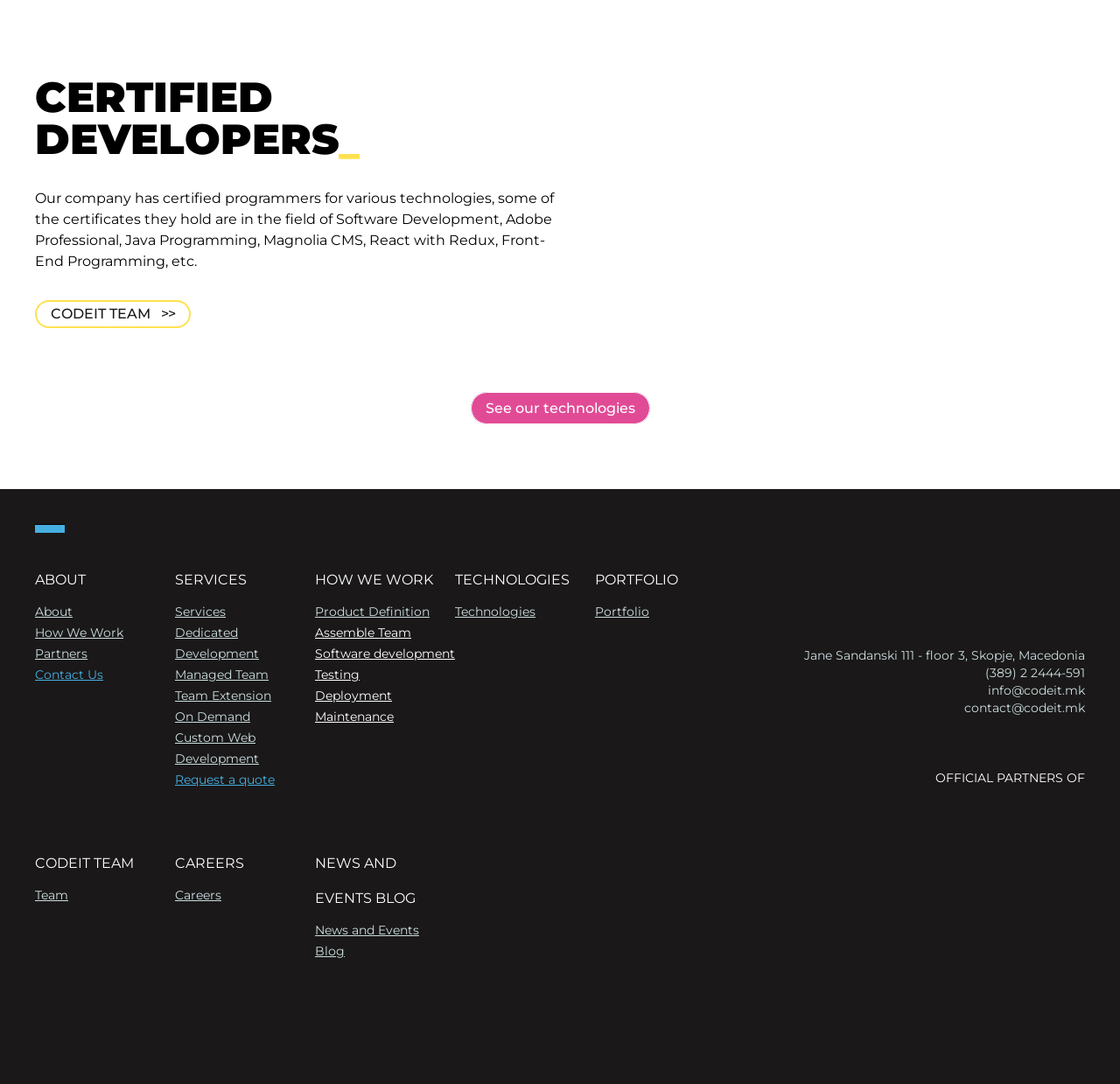Pinpoint the bounding box coordinates of the clickable area needed to execute the instruction: "Learn about 'Technologies'". The coordinates should be specified as four float numbers between 0 and 1, i.e., [left, top, right, bottom].

[0.406, 0.557, 0.478, 0.571]